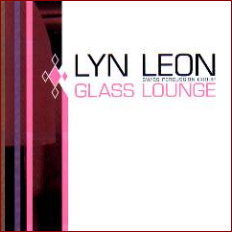What is the font style of the title and subtitle?
Provide a detailed and extensive answer to the question.

The title 'LYN LEON' appears prominently at the top in bold, black letters, accompanied by the subtitle 'GLASS LOUNGE' in a similar font style, enhancing its contemporary feel.